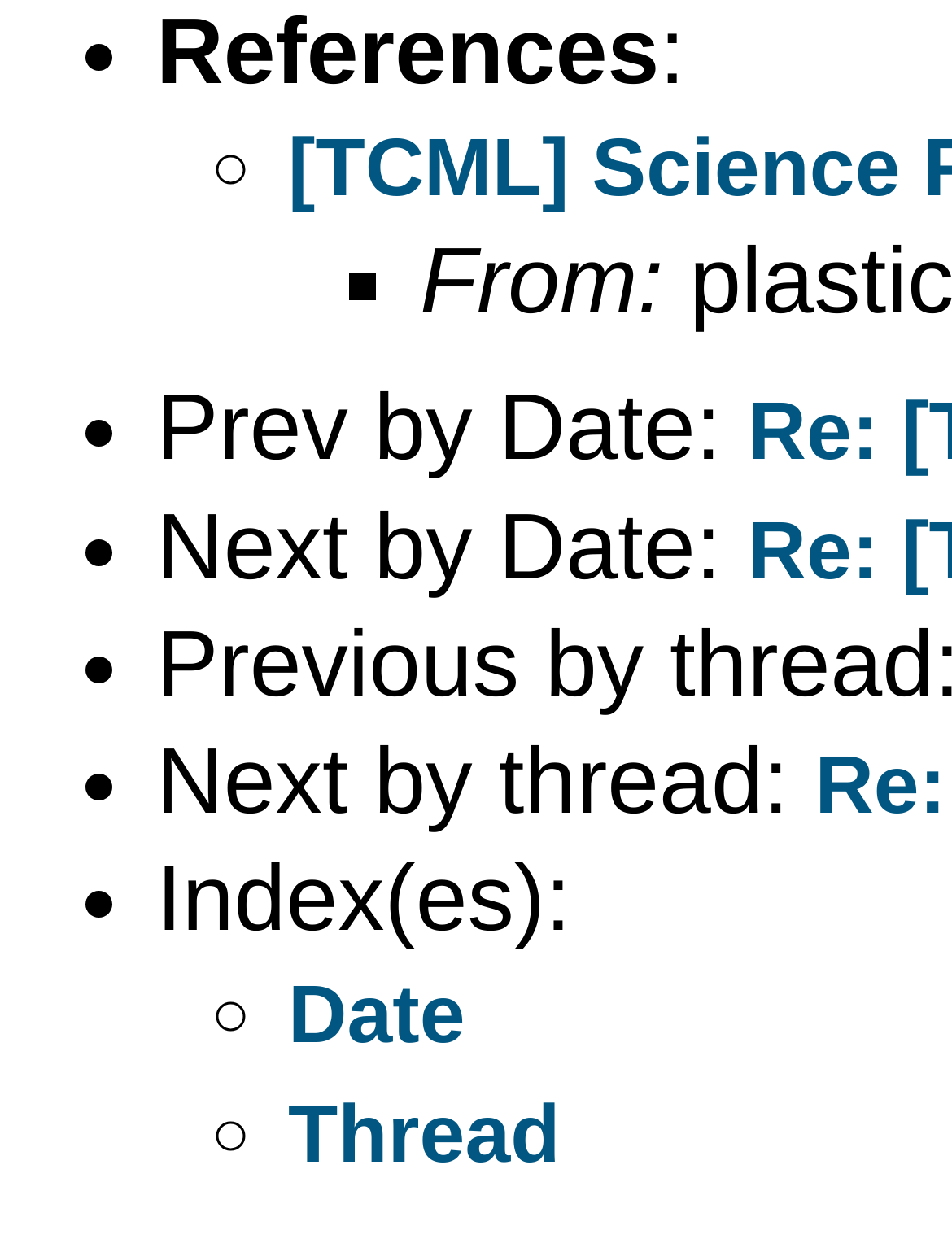Identify the bounding box coordinates for the UI element mentioned here: "Canada (CAD $) Down". Provide the coordinates as four float values between 0 and 1, i.e., [left, top, right, bottom].

None